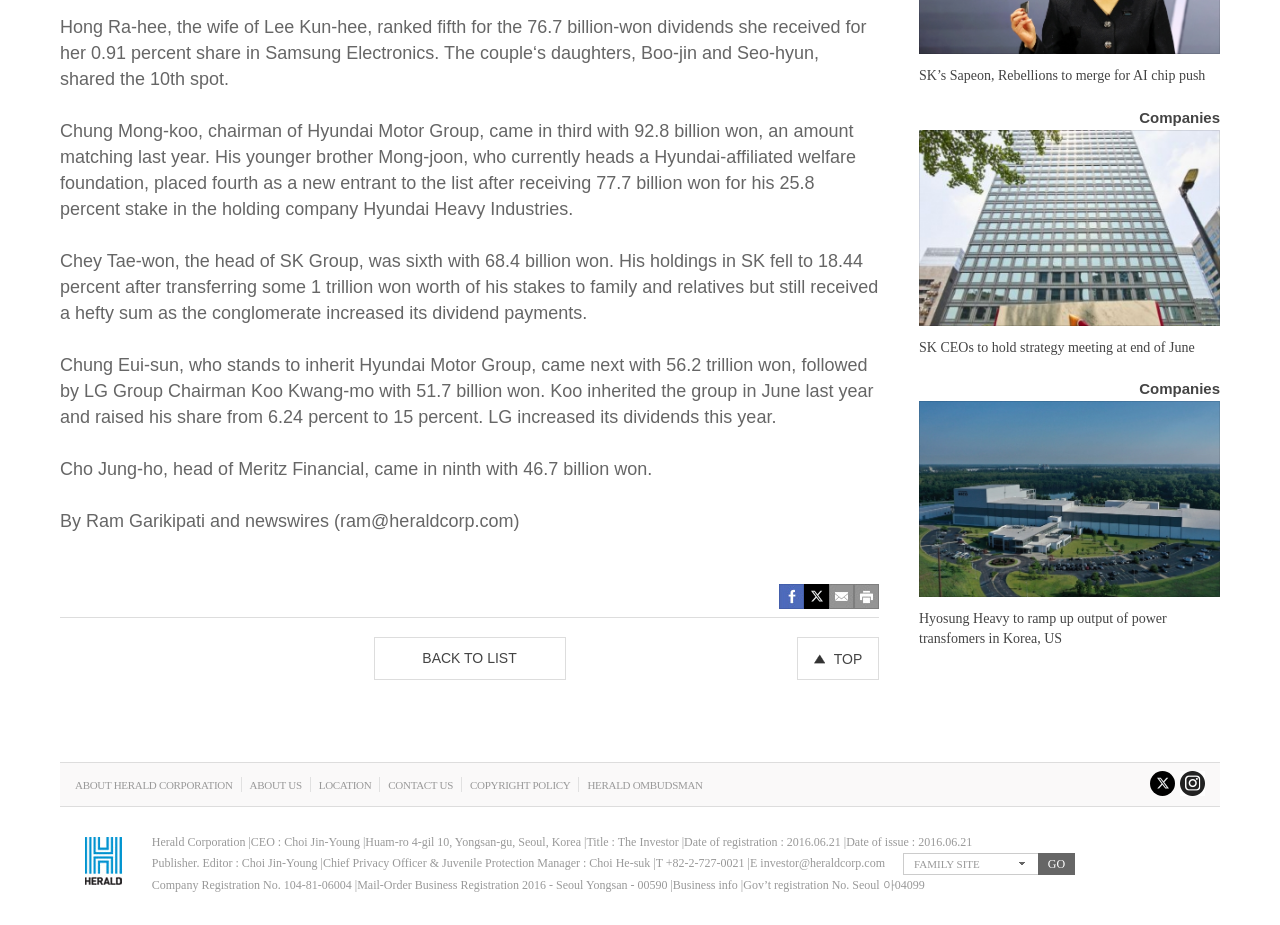Please locate the bounding box coordinates of the element that needs to be clicked to achieve the following instruction: "Contact us". The coordinates should be four float numbers between 0 and 1, i.e., [left, top, right, bottom].

[0.303, 0.842, 0.354, 0.855]